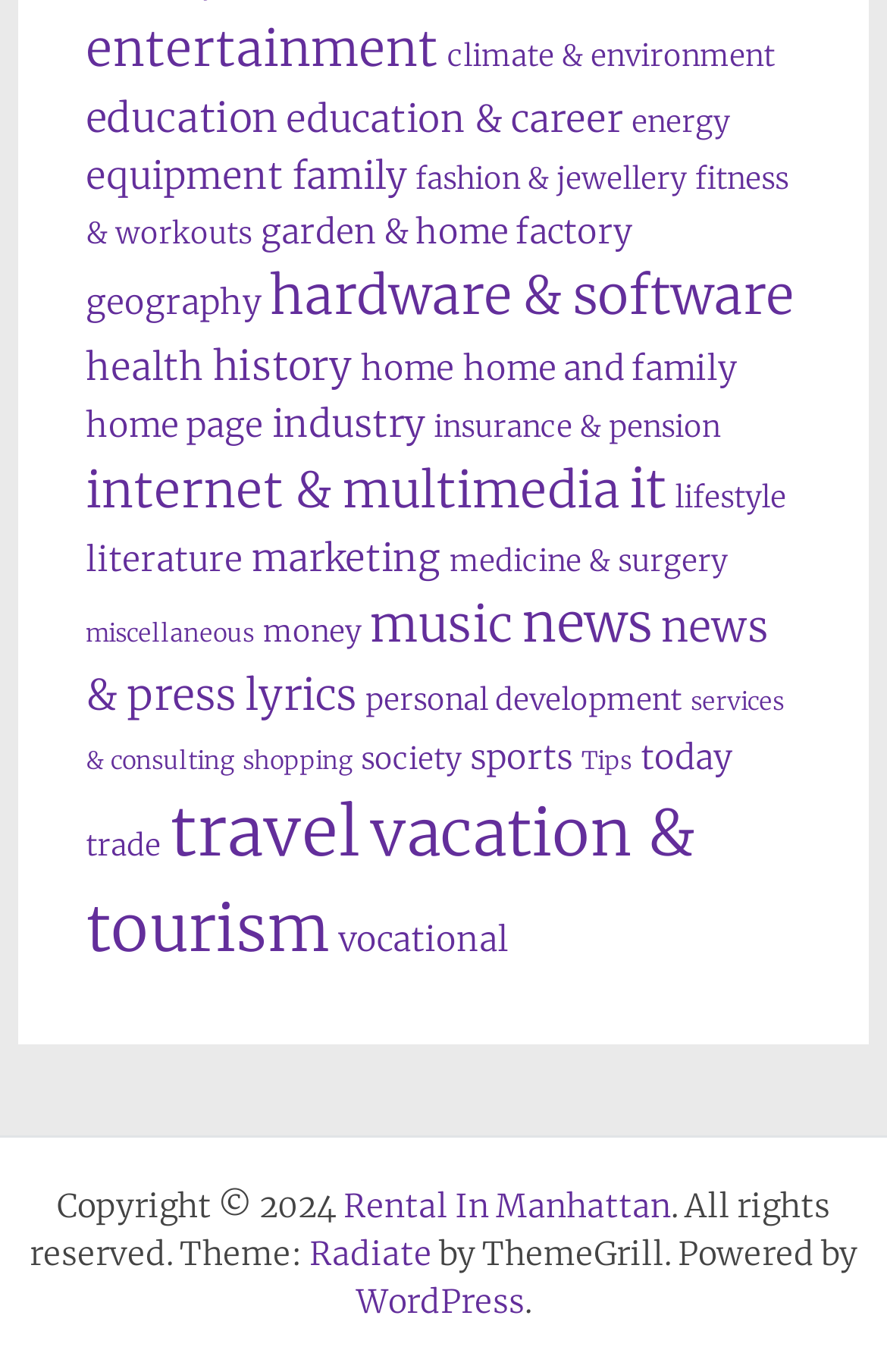Answer the following inquiry with a single word or phrase:
How many categories are there on the webpage?

30